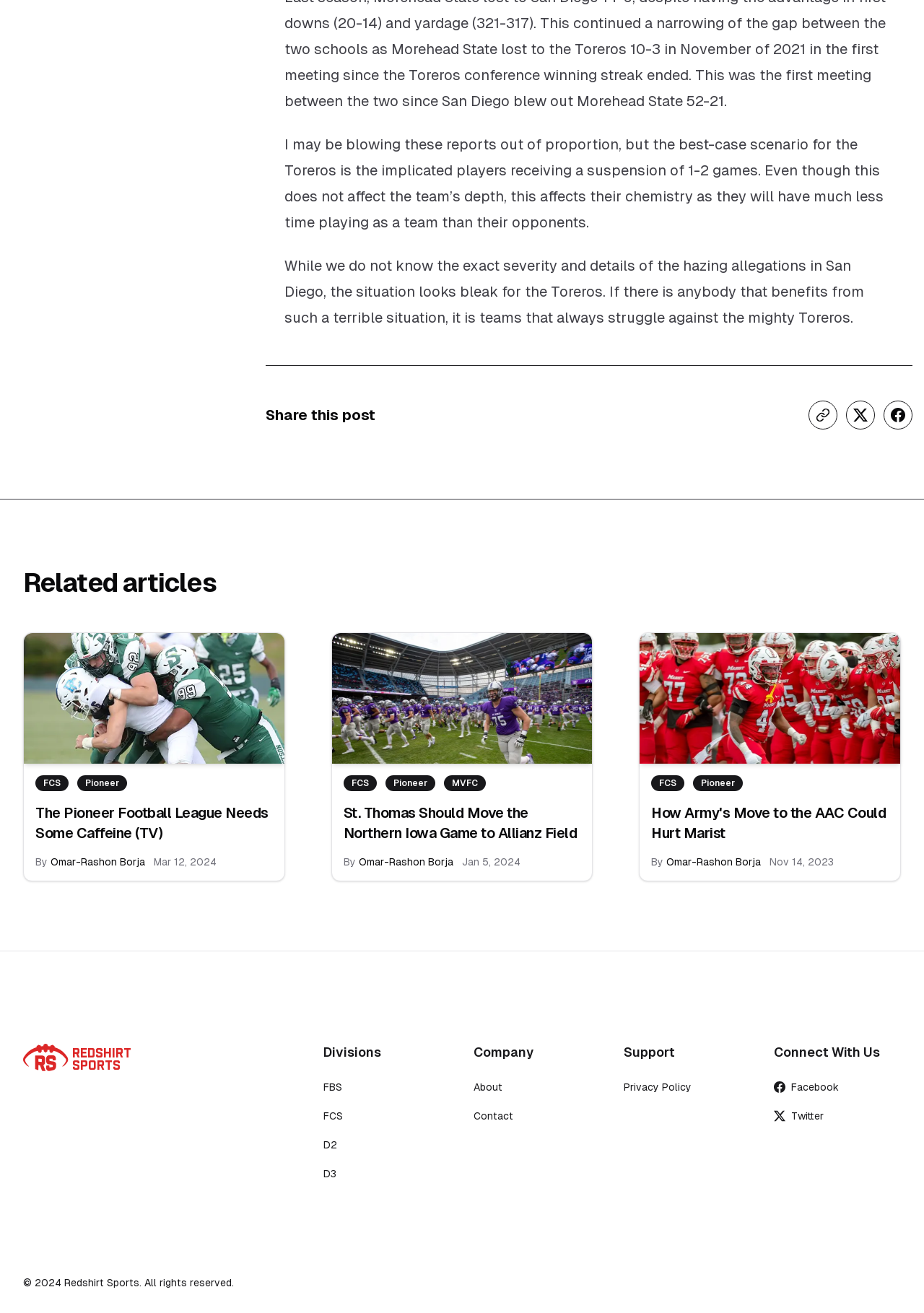Using the information shown in the image, answer the question with as much detail as possible: Who is the author of the article?

I found the author's name by looking at the 'By' section followed by the author's name, which is Omar-Rashon Borja, in multiple places on the webpage.